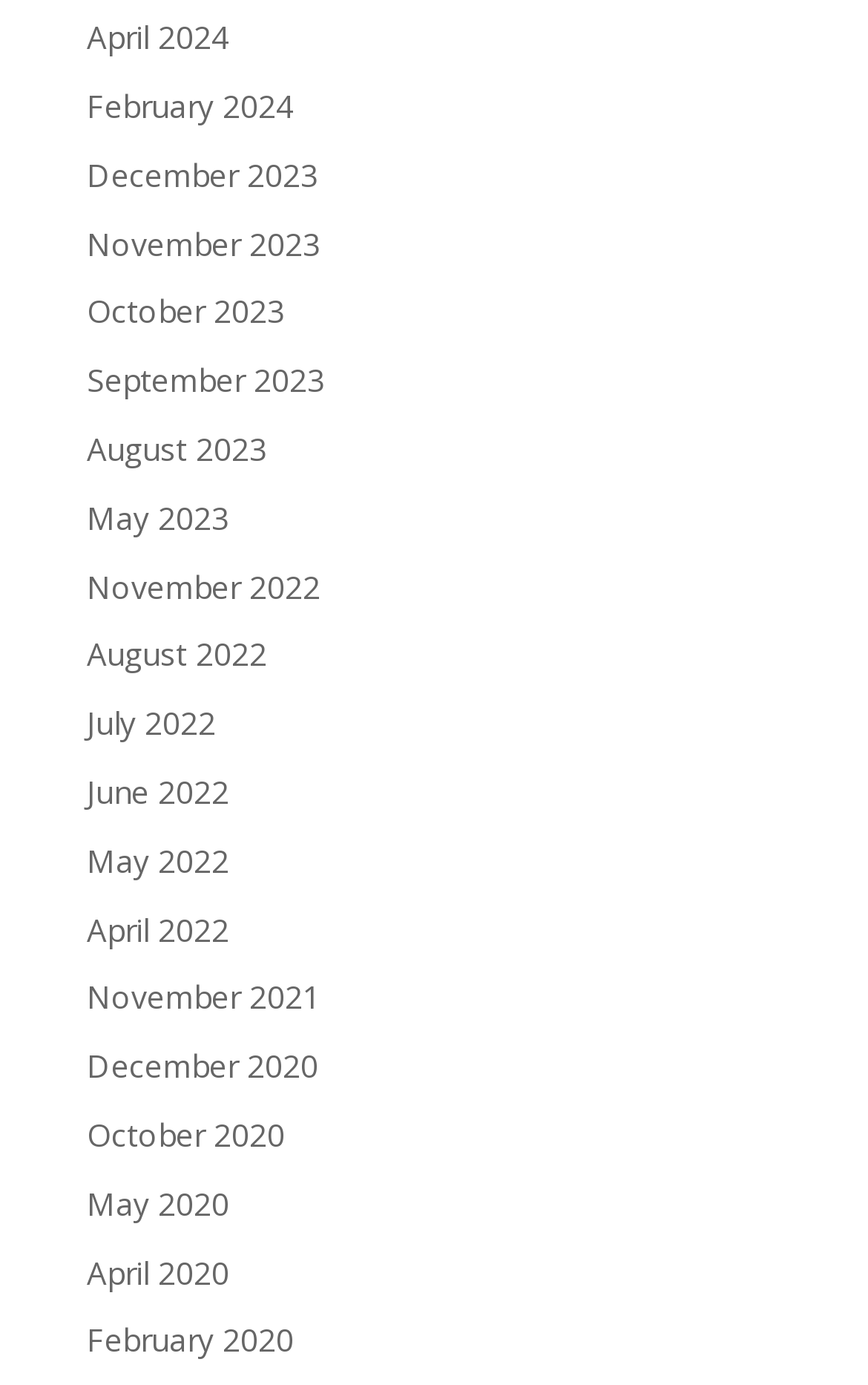Given the content of the image, can you provide a detailed answer to the question?
What is the earliest year listed?

By scanning the list of links, I found that the earliest year listed is 2020, which appears in the links 'December 2020', 'October 2020', 'May 2020', 'April 2020', and 'February 2020'.